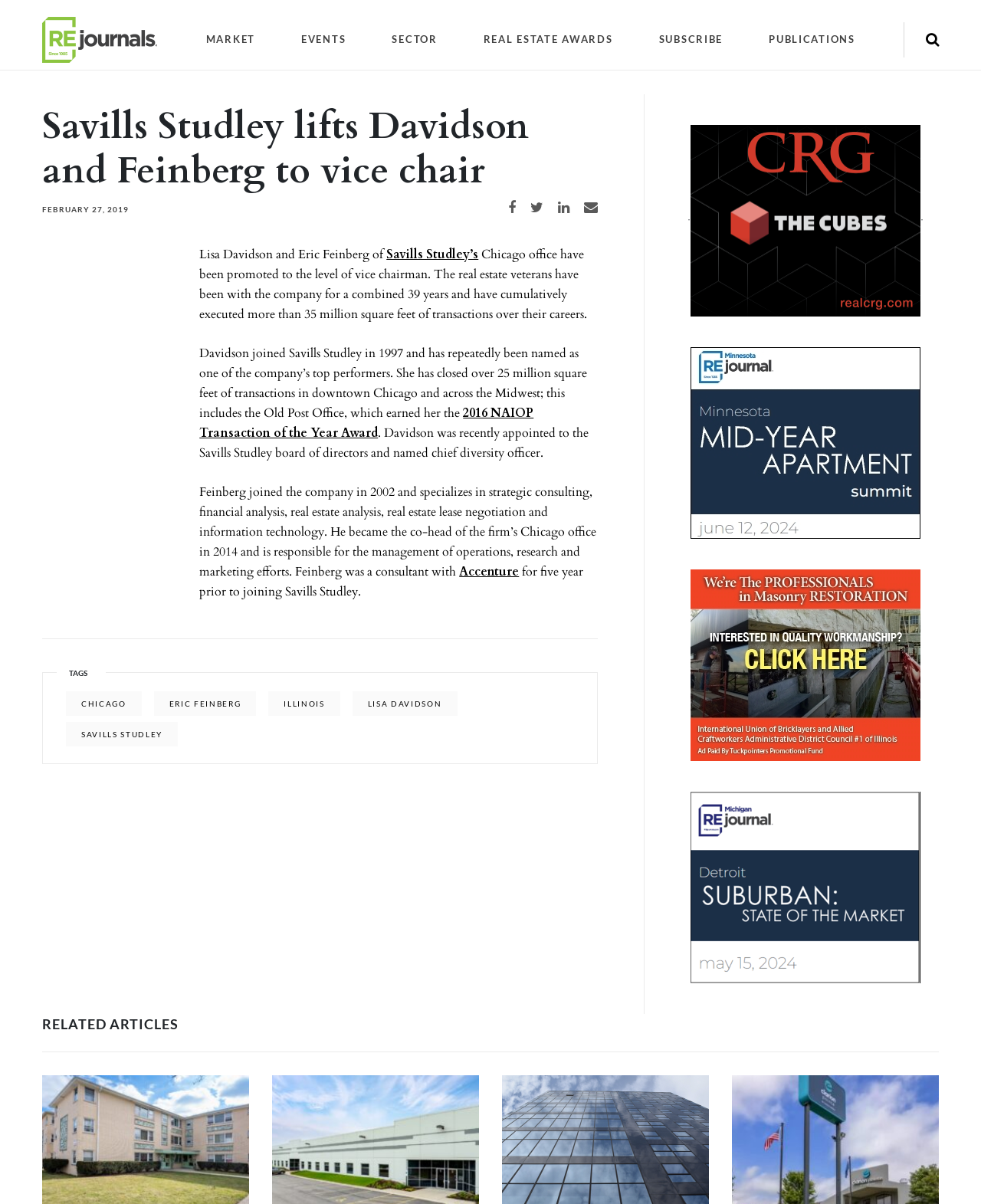Determine the coordinates of the bounding box that should be clicked to complete the instruction: "Go to homepage". The coordinates should be represented by four float numbers between 0 and 1: [left, top, right, bottom].

[0.043, 0.014, 0.16, 0.052]